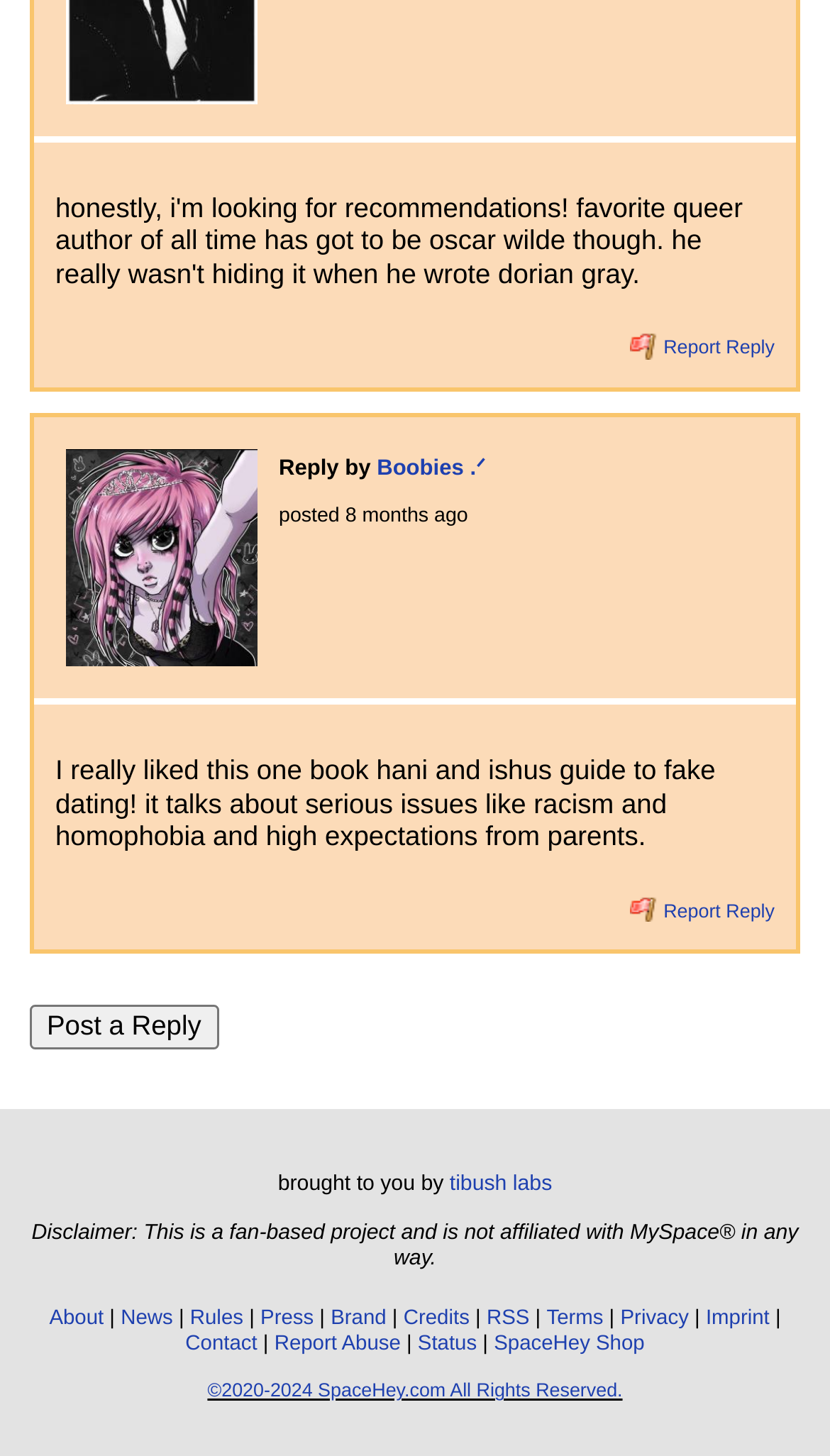What is the name of the website mentioned in the footer section?
Please provide a single word or phrase based on the screenshot.

SpaceHey.com